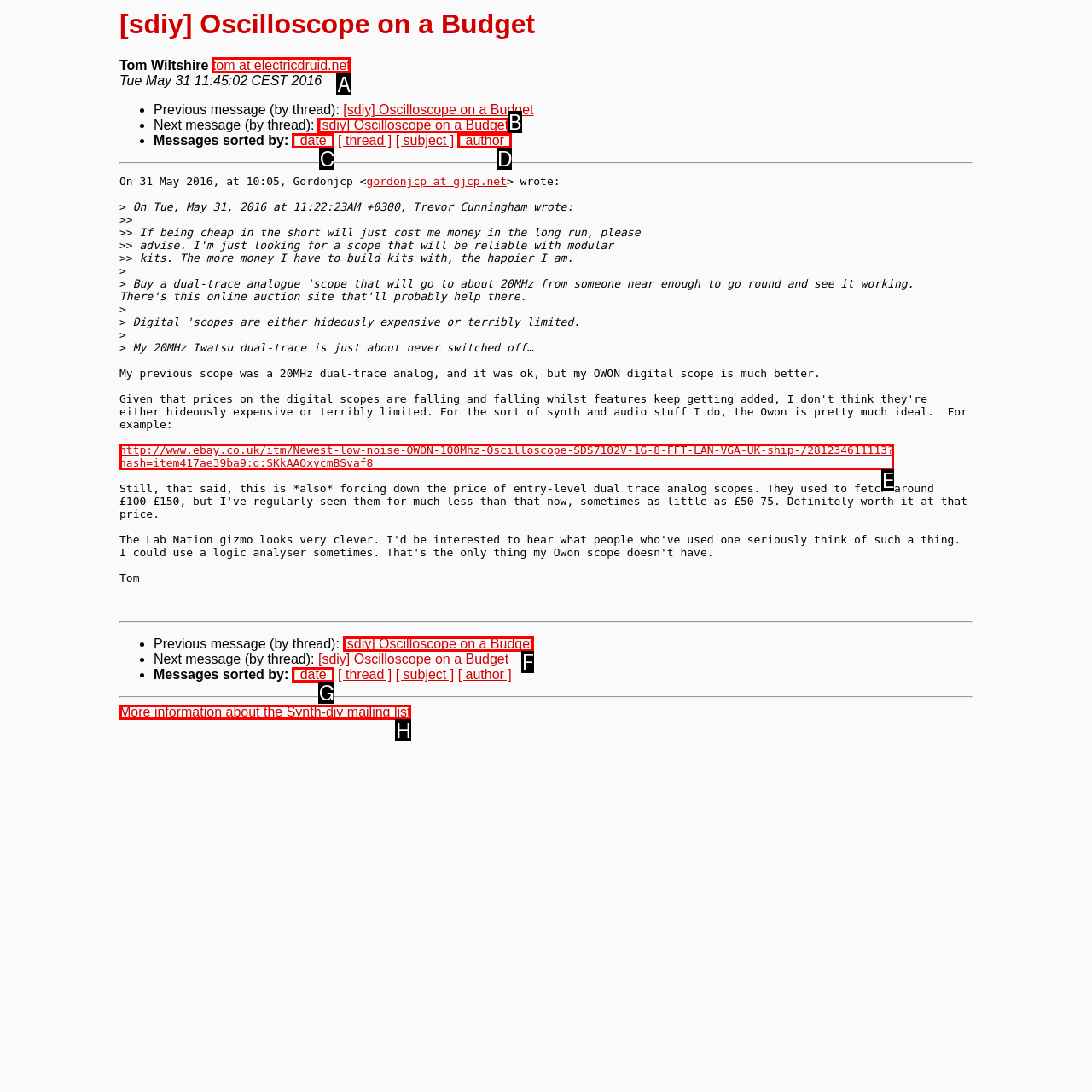Identify the correct UI element to click to follow this instruction: Visit Tom Wiltshire's homepage
Respond with the letter of the appropriate choice from the displayed options.

A